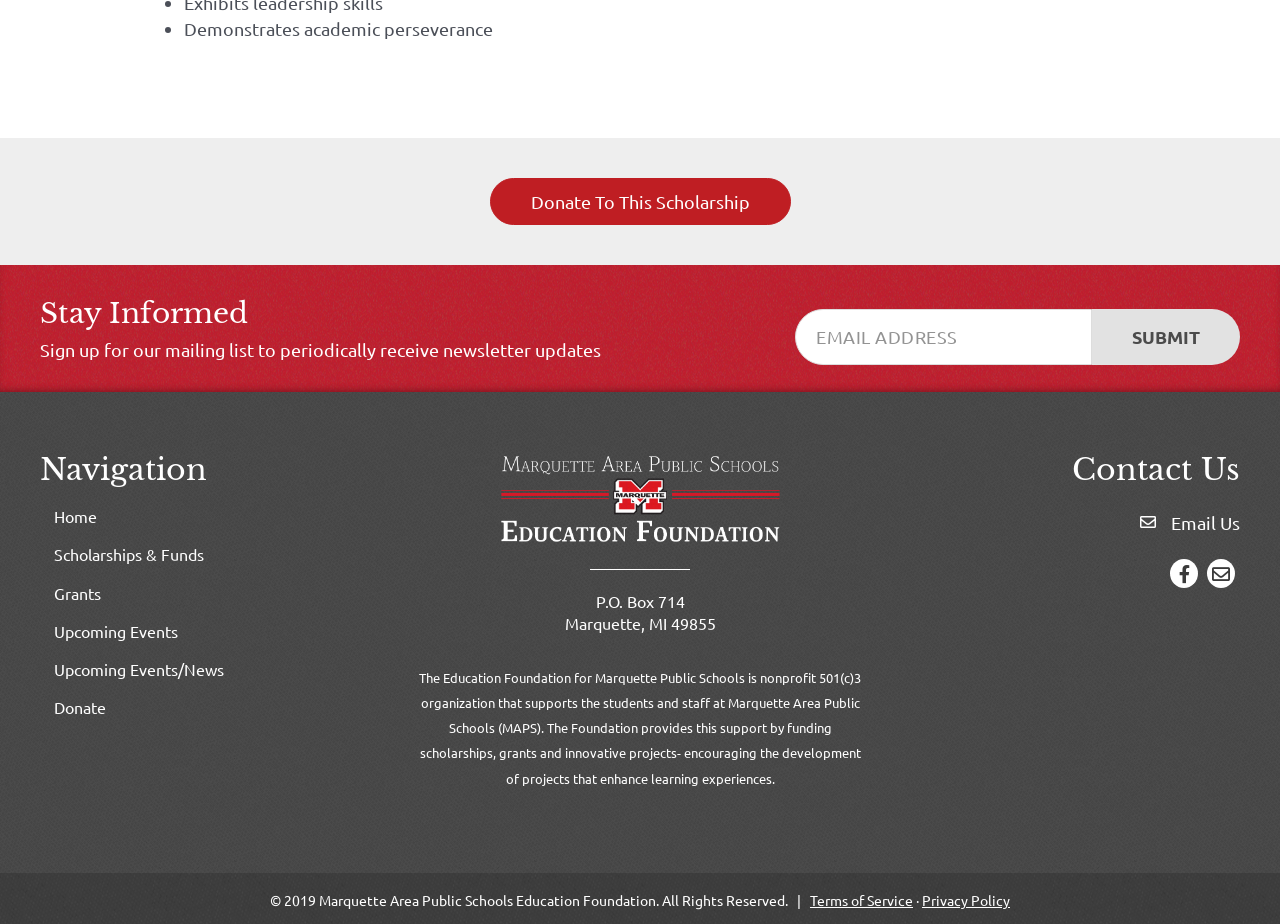What is the logo of the foundation?
Please answer the question with as much detail and depth as you can.

The image element 'MAPS-Logo-temp-v5' is the logo of the foundation, which is displayed on the webpage.